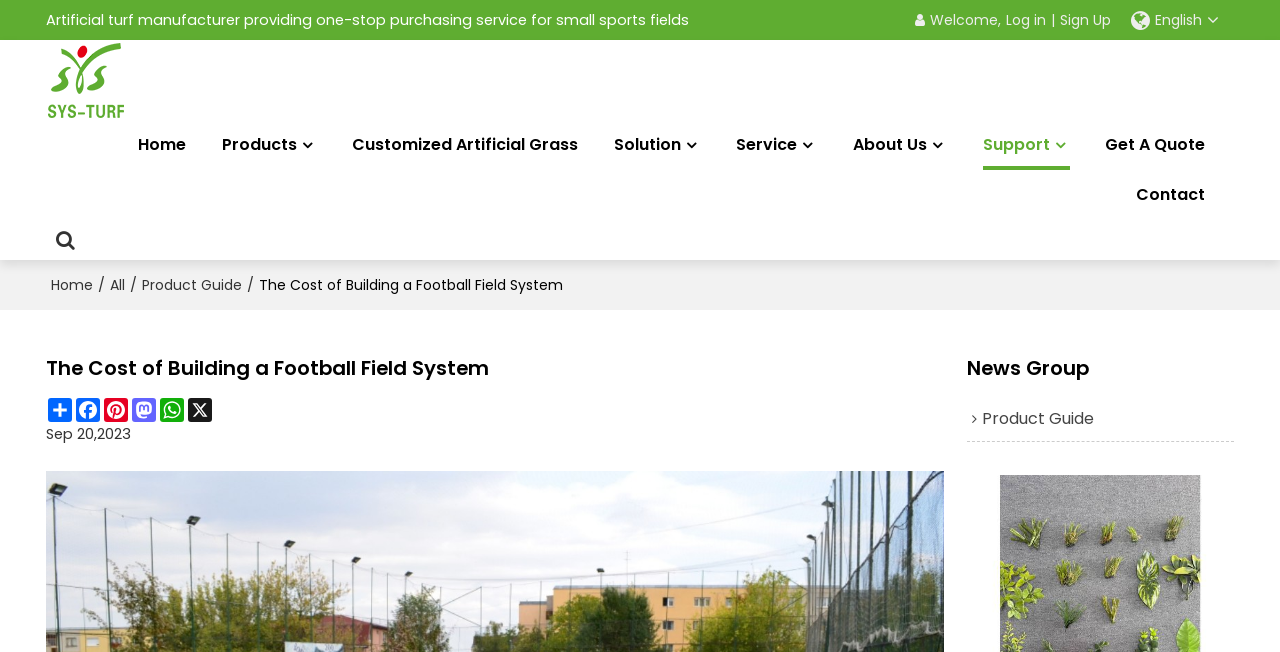Locate and generate the text content of the webpage's heading.

The Cost of Building a Football Field System